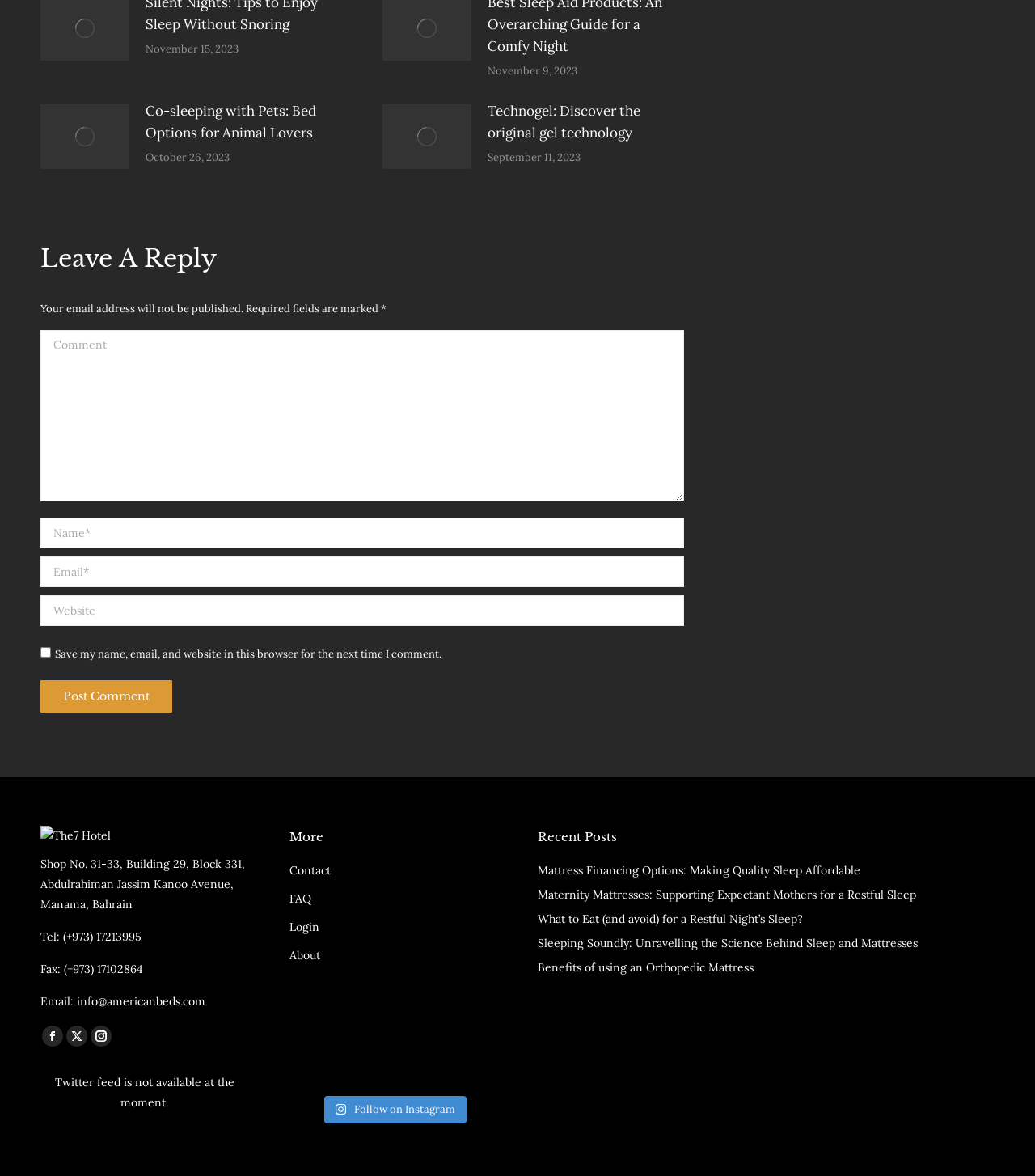How many articles are on this webpage?
Please provide a single word or phrase as the answer based on the screenshot.

5